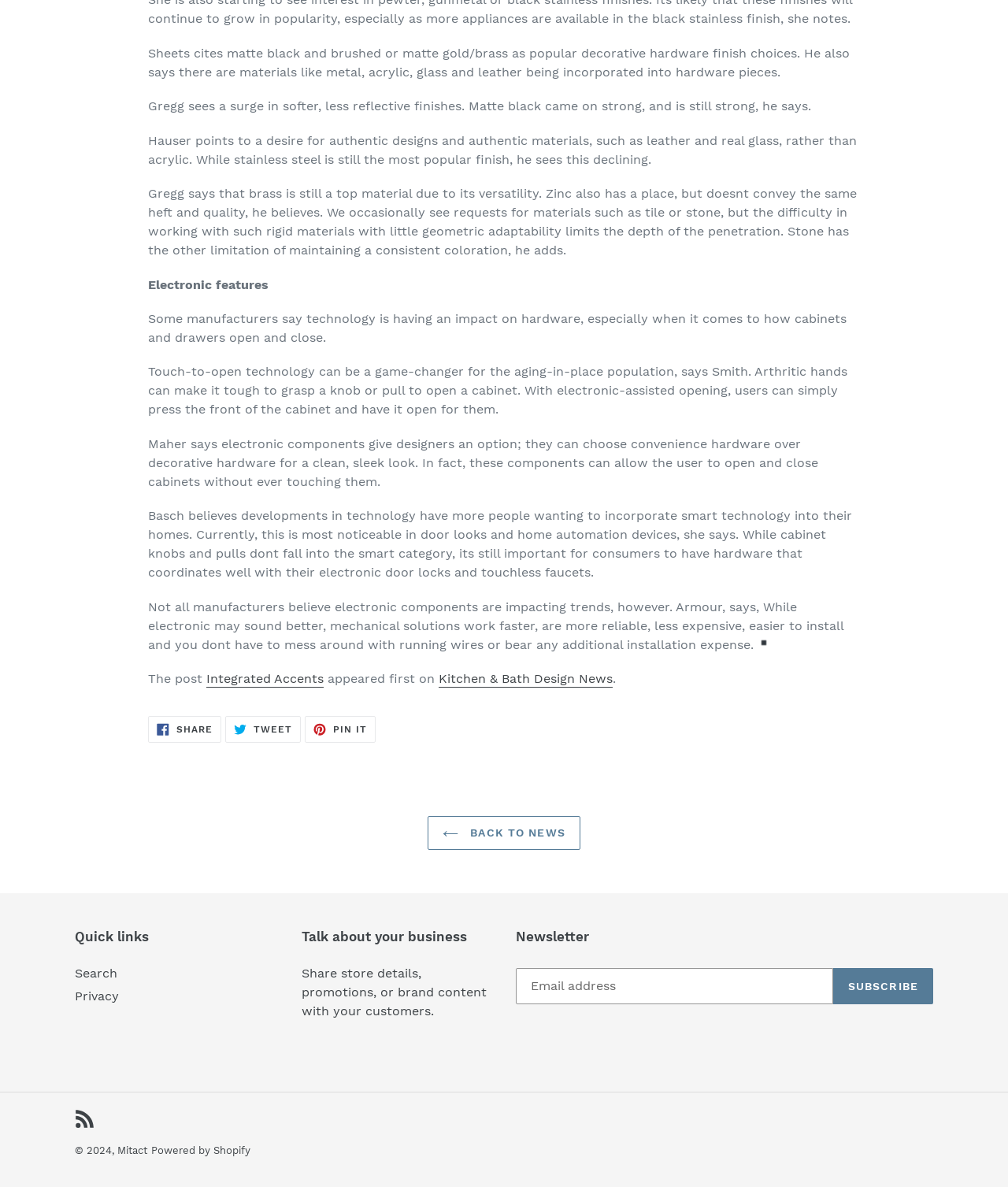Find the bounding box coordinates of the area that needs to be clicked in order to achieve the following instruction: "Click on 'Integrated Accents'". The coordinates should be specified as four float numbers between 0 and 1, i.e., [left, top, right, bottom].

[0.205, 0.565, 0.321, 0.579]